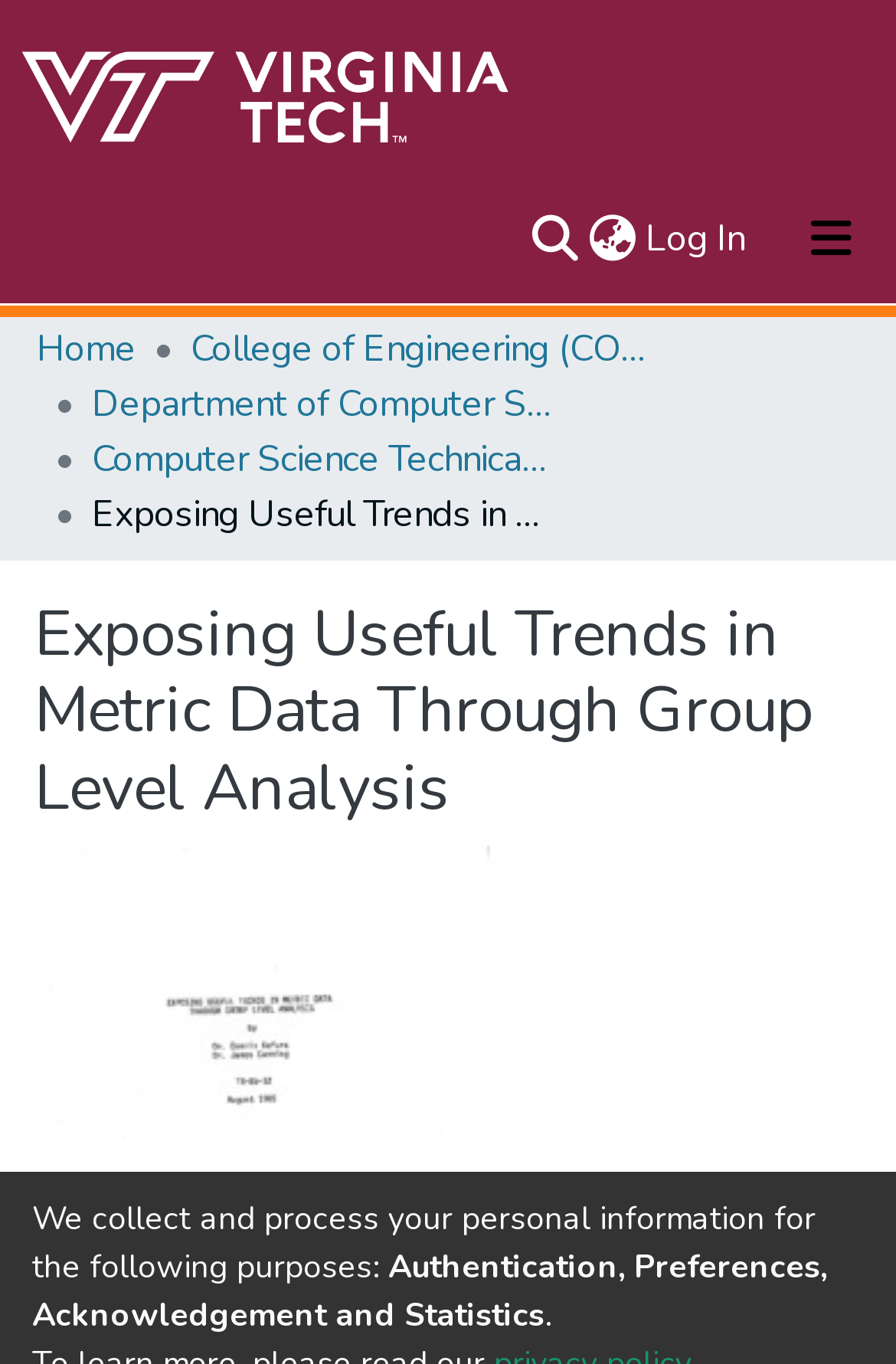Identify the bounding box coordinates of the area that should be clicked in order to complete the given instruction: "Go to About page". The bounding box coordinates should be four float numbers between 0 and 1, i.e., [left, top, right, bottom].

[0.041, 0.224, 0.959, 0.291]